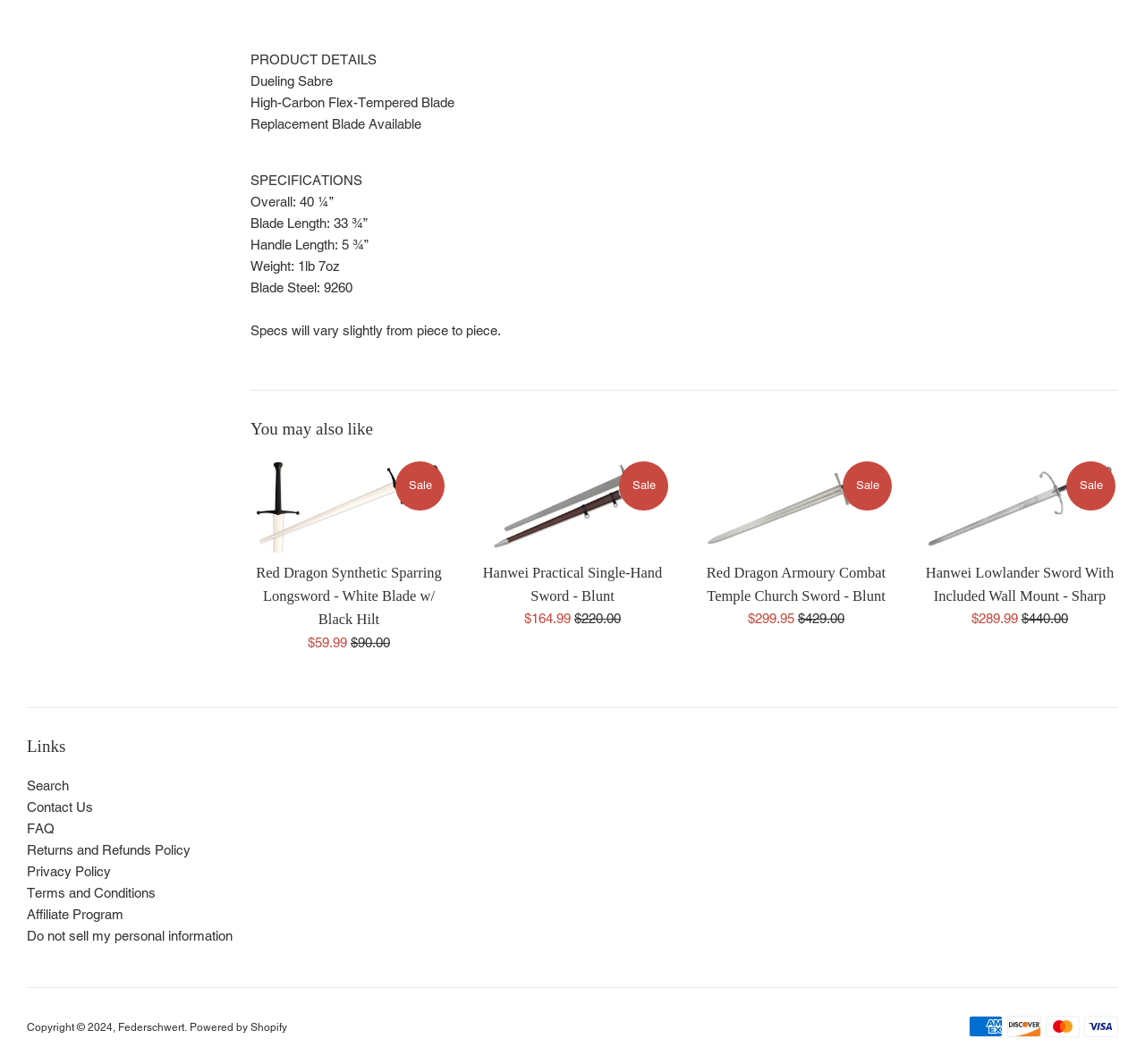Provide the bounding box coordinates for the UI element described in this sentence: "Search". The coordinates should be four float values between 0 and 1, i.e., [left, top, right, bottom].

[0.023, 0.731, 0.06, 0.746]